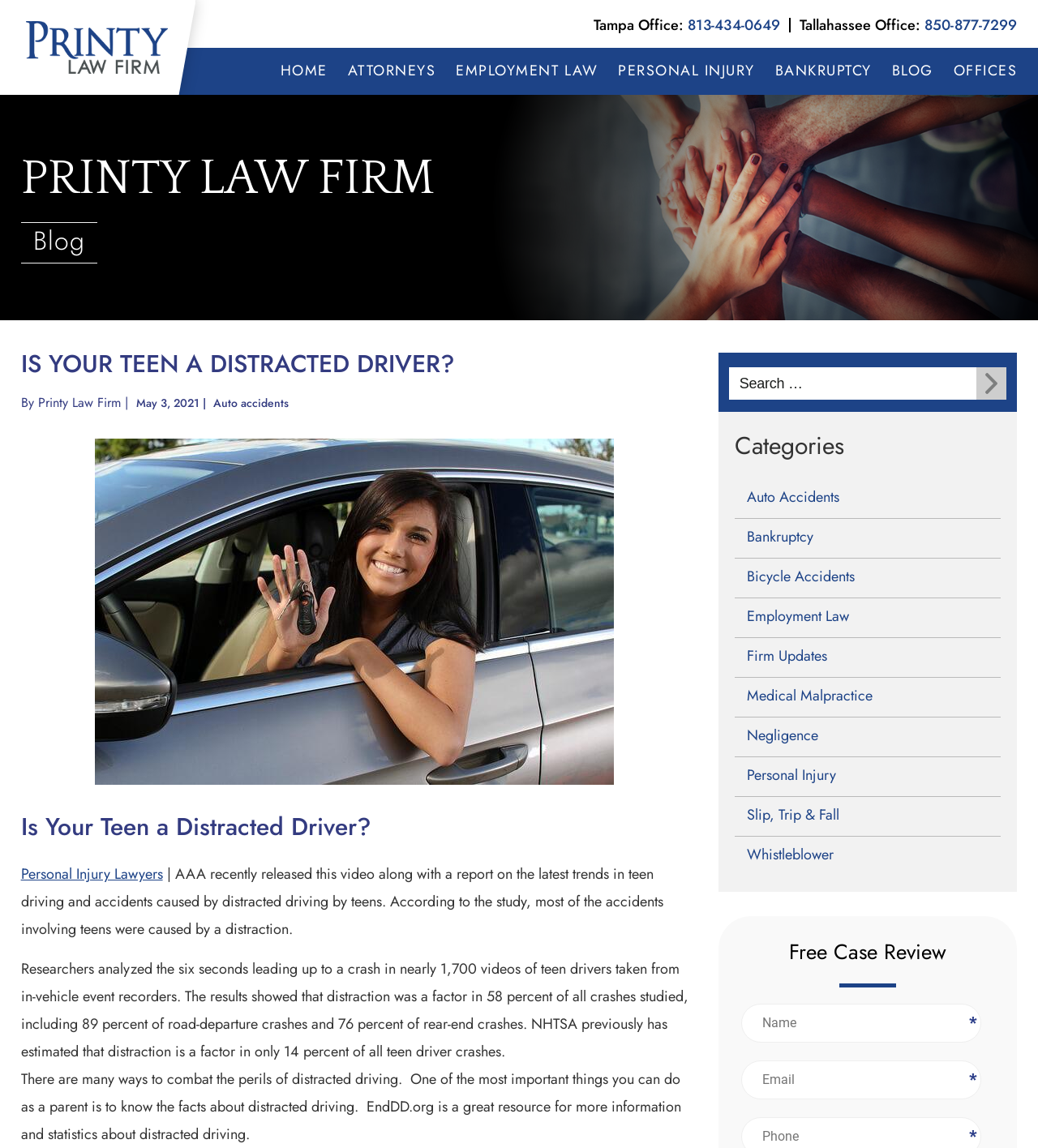Offer a thorough description of the webpage.

This webpage is about Printy Law Firm, a law firm that specializes in personal injury, employment law, and bankruptcy. At the top of the page, there is a logo and a navigation menu with links to different sections of the website, including "Home", "Attorneys", "Employment Law", "Personal Injury", "Bankruptcy", "Blog", and "Offices". 

Below the navigation menu, there is a heading that reads "PRINTY LAW FIRM" and a subheading that reads "Blog". The main content of the page is an article titled "Is Your Teen a Distracted Driver?" which discusses the dangers of distracted driving among teenagers. The article includes an image and several paragraphs of text that provide statistics and information about distracted driving. 

On the right side of the page, there is a search bar and a list of categories, including "Auto Accidents", "Bankruptcy", "Bicycle Accidents", and others. Below the categories, there is a section titled "Free Case Review" where visitors can fill out a form to request a free case review. The form includes fields for name, email, and other information.